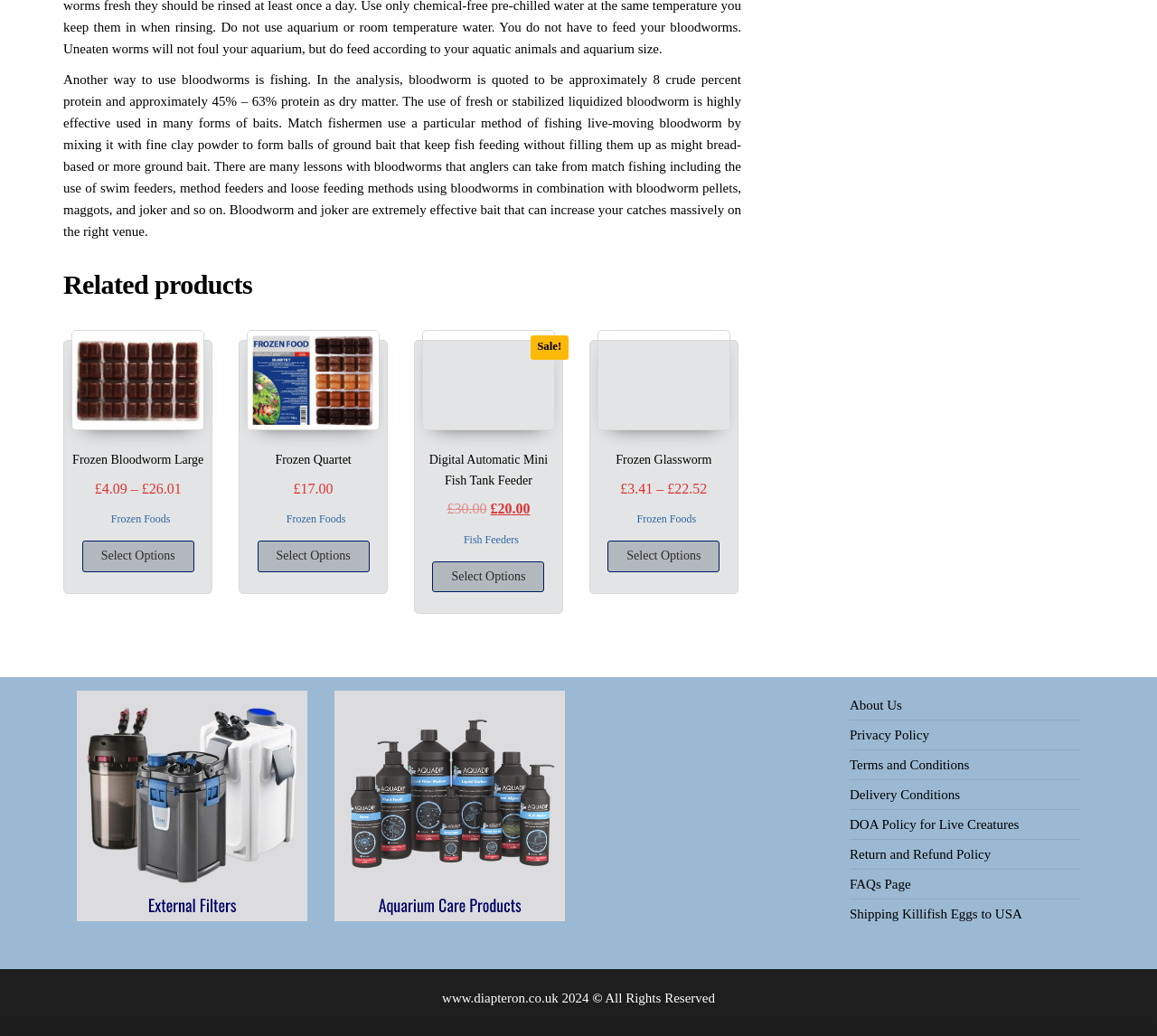What is the protein content of bloodworm?
Please use the image to provide a one-word or short phrase answer.

8% crude, 45-63% dry matter